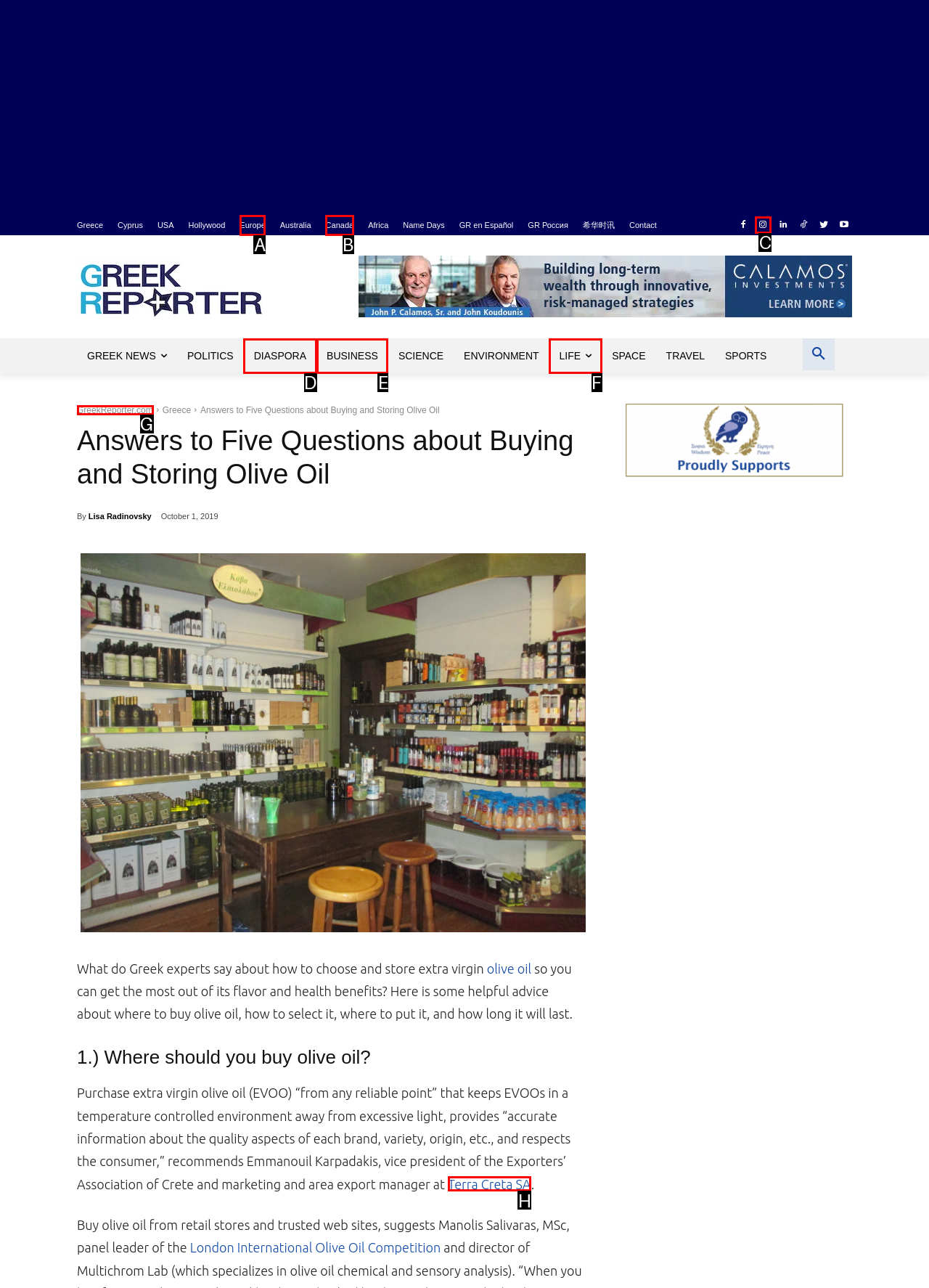Which option should be clicked to execute the following task: Visit the GreekReporter.com homepage? Respond with the letter of the selected option.

G